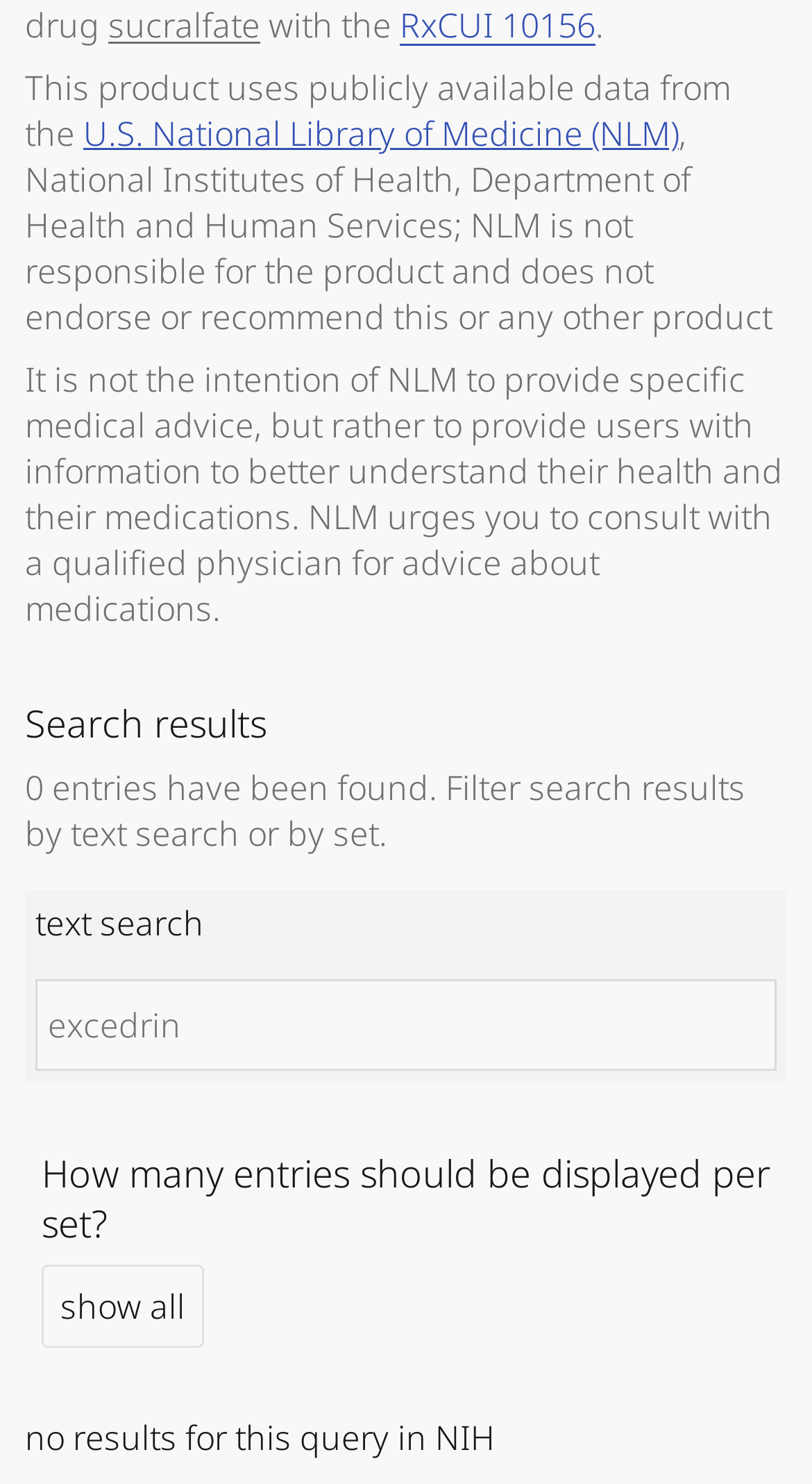Determine the bounding box for the HTML element described here: "show all". The coordinates should be given as [left, top, right, bottom] with each number being a float between 0 and 1.

[0.051, 0.852, 0.251, 0.908]